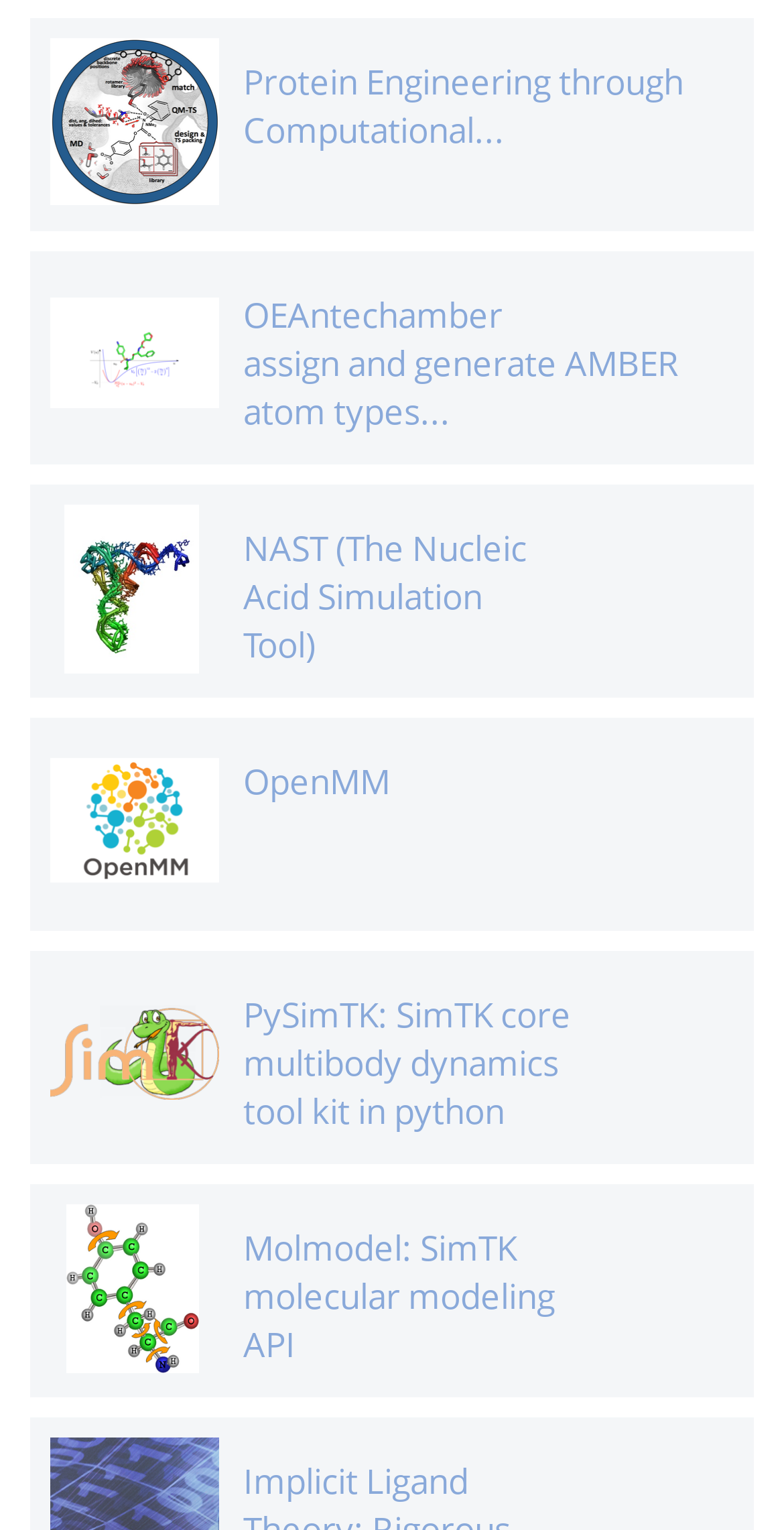How many links are on this webpage?
Provide a short answer using one word or a brief phrase based on the image.

12